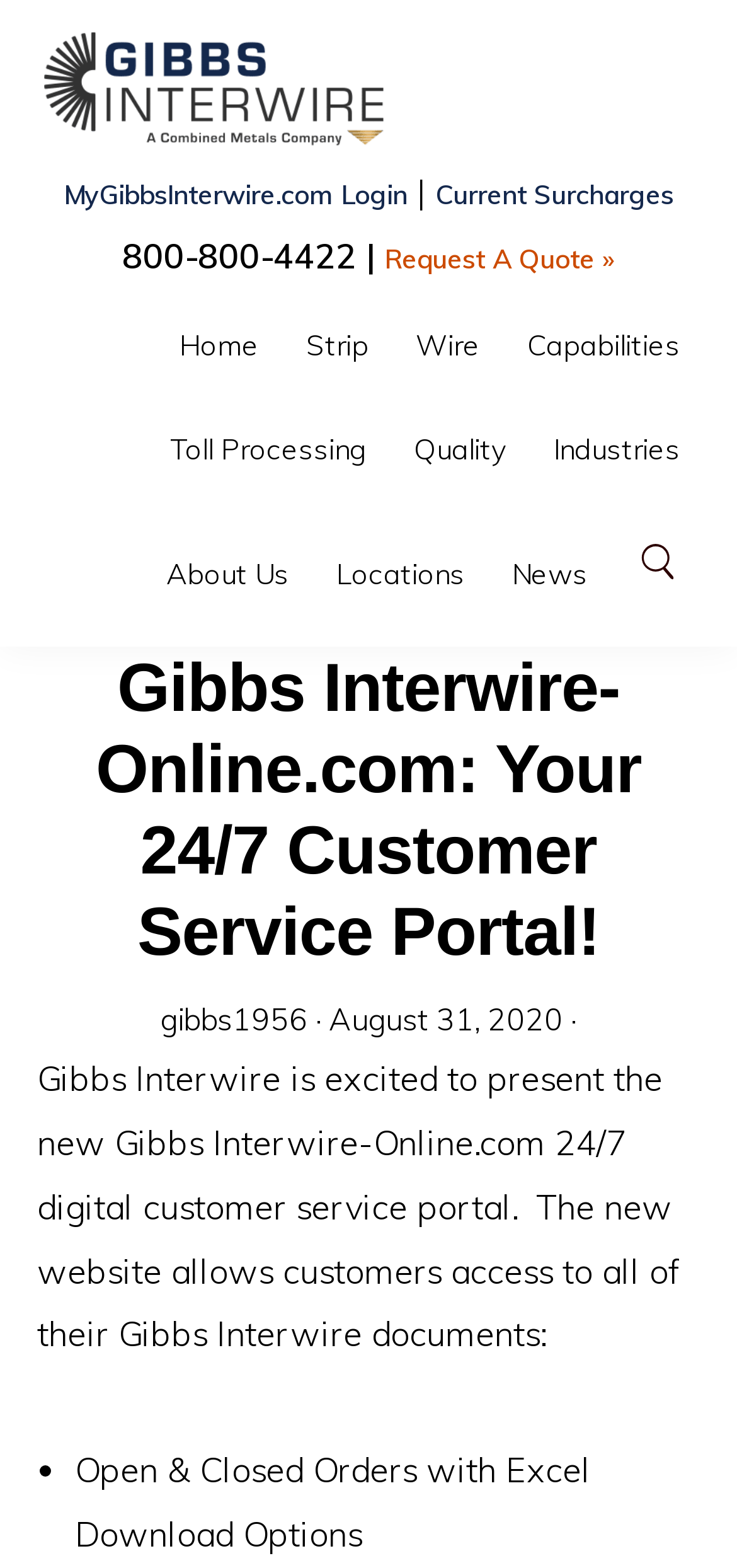Locate the bounding box coordinates of the clickable region to complete the following instruction: "Show search."

[0.836, 0.319, 0.949, 0.399]